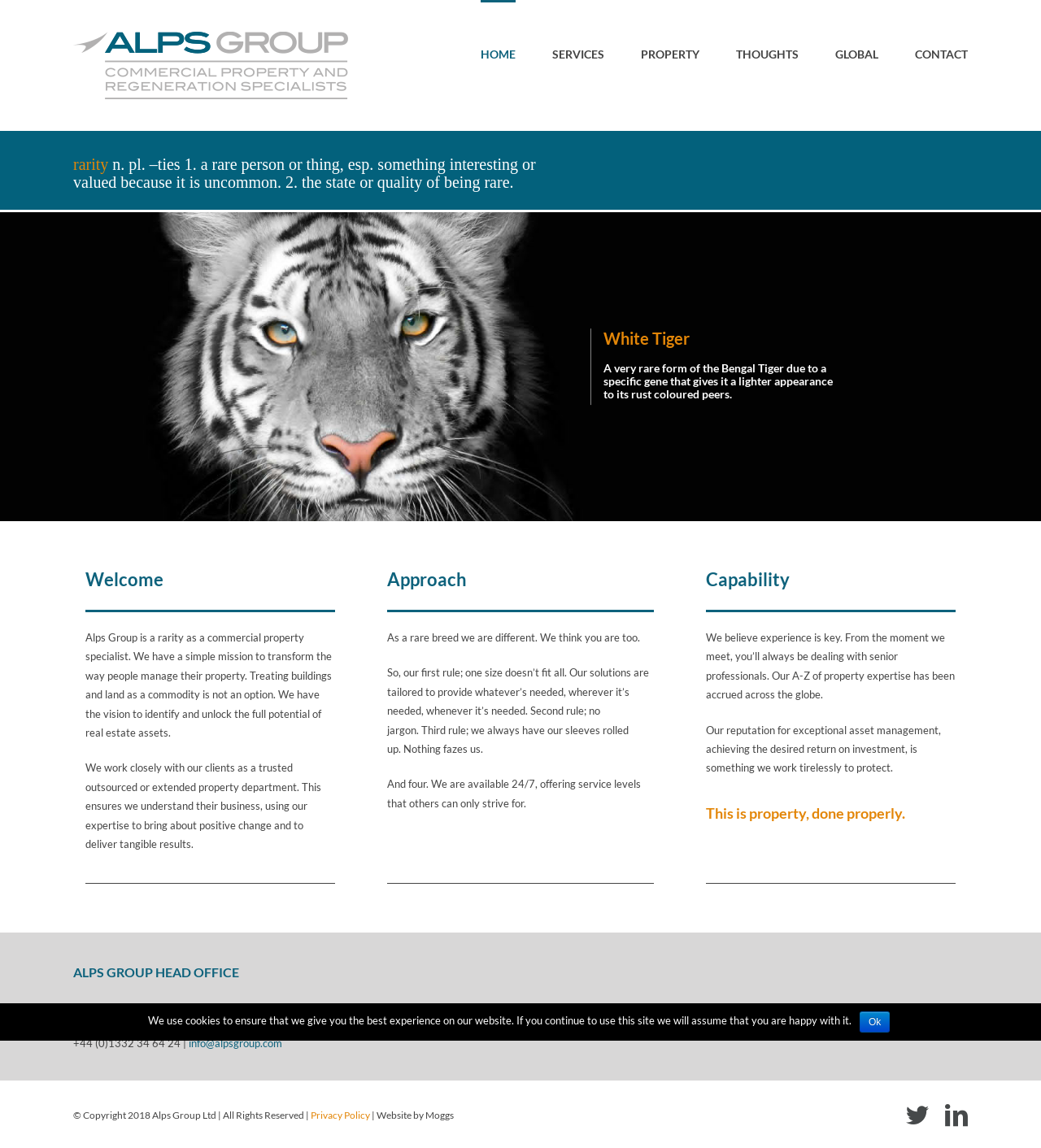Please mark the clickable region by giving the bounding box coordinates needed to complete this instruction: "Click the SERVICES menu item".

[0.53, 0.0, 0.616, 0.092]